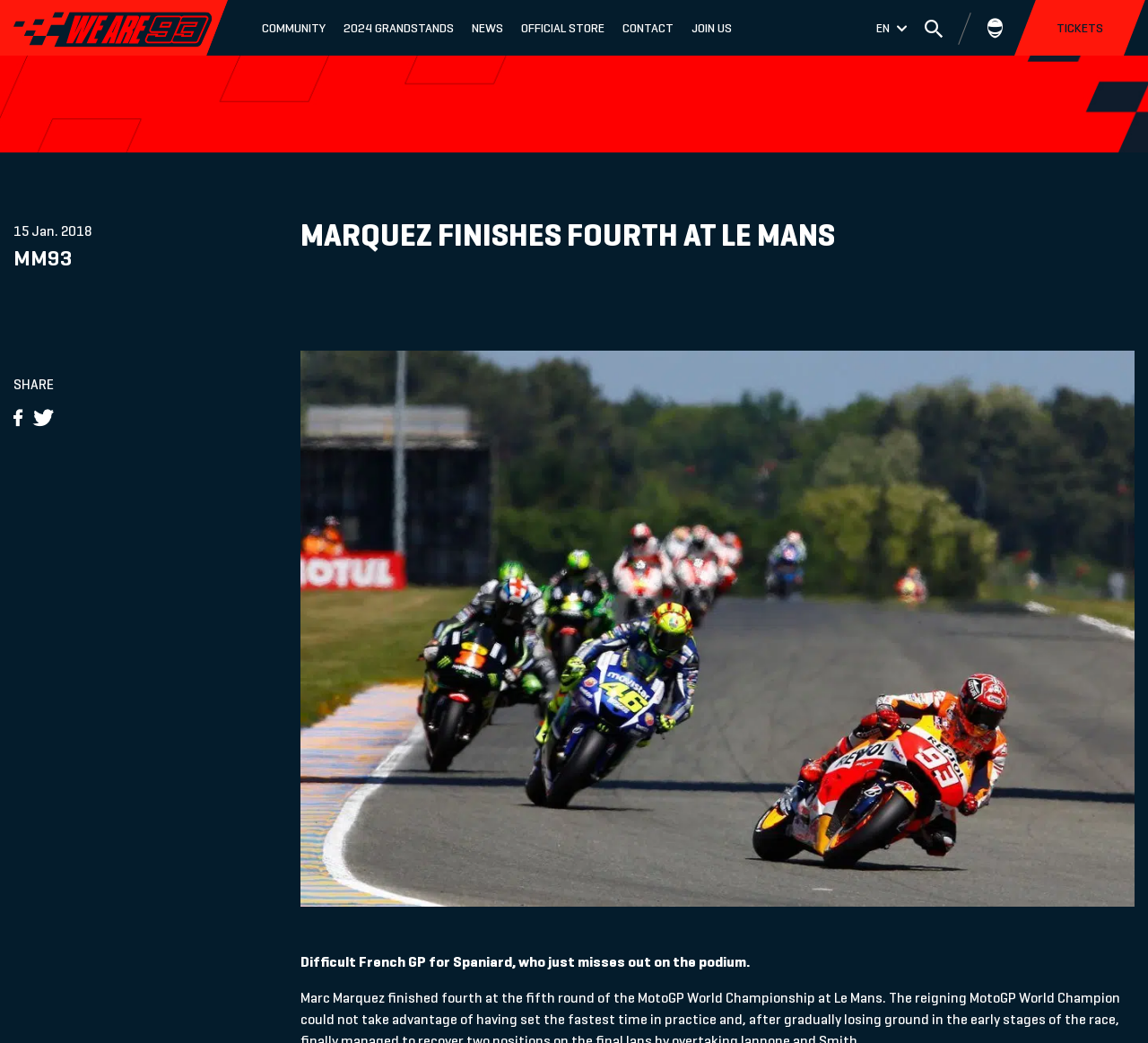Generate the text of the webpage's primary heading.

MARQUEZ FINISHES FOURTH AT LE MANS